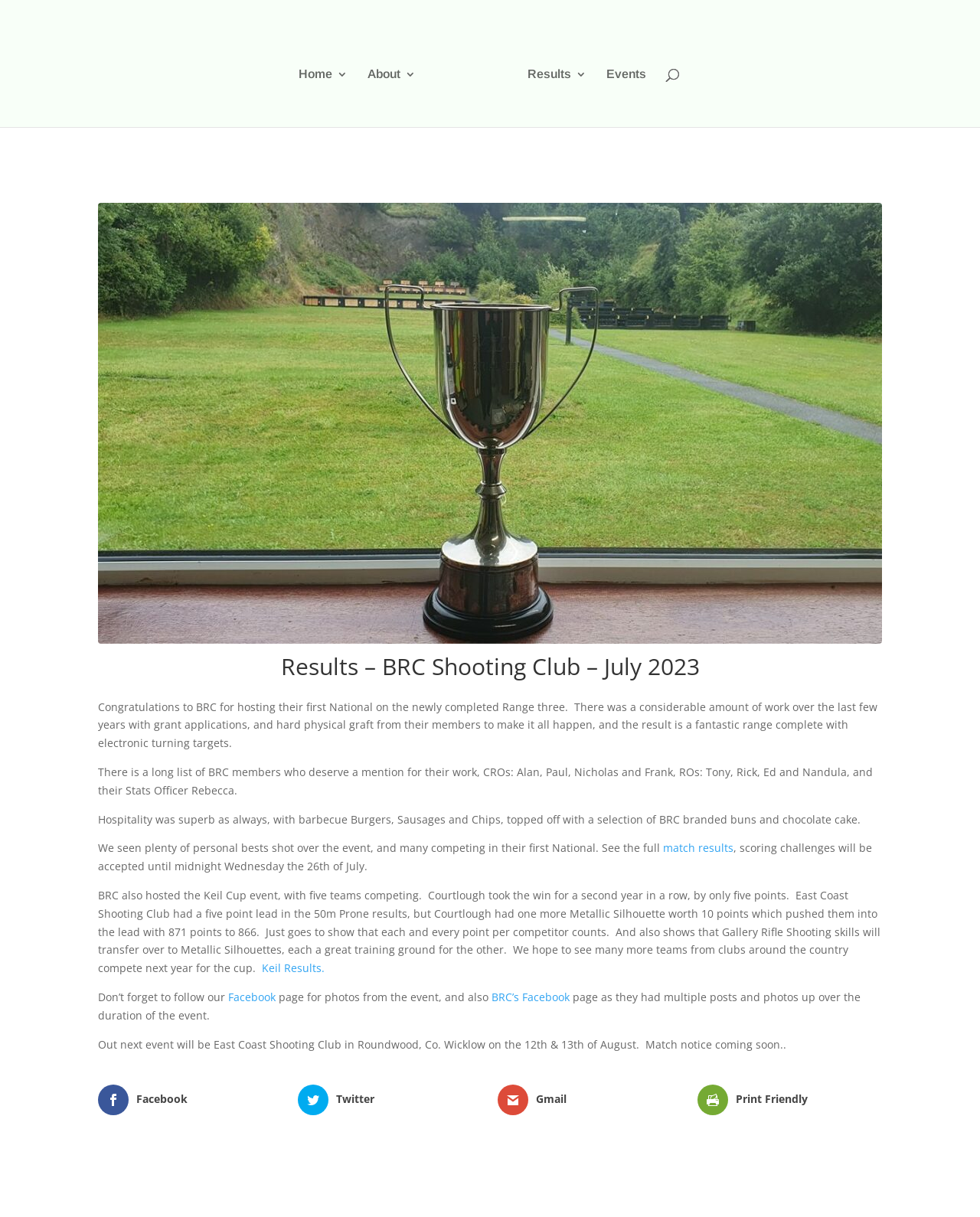Based on the element description About, identify the bounding box coordinates for the UI element. The coordinates should be in the format (top-left x, top-left y, bottom-right x, bottom-right y) and within the 0 to 1 range.

[0.375, 0.057, 0.424, 0.105]